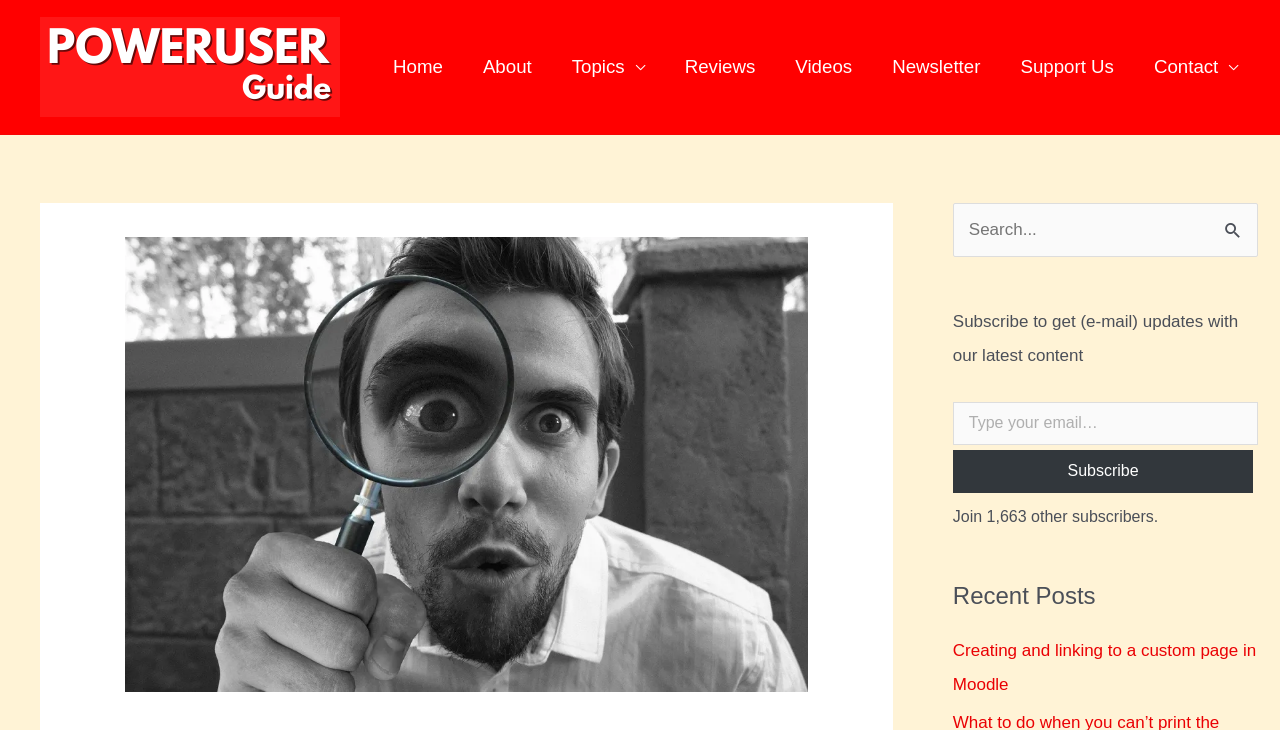Determine the coordinates of the bounding box for the clickable area needed to execute this instruction: "Go to the Home page".

[0.291, 0.041, 0.362, 0.143]